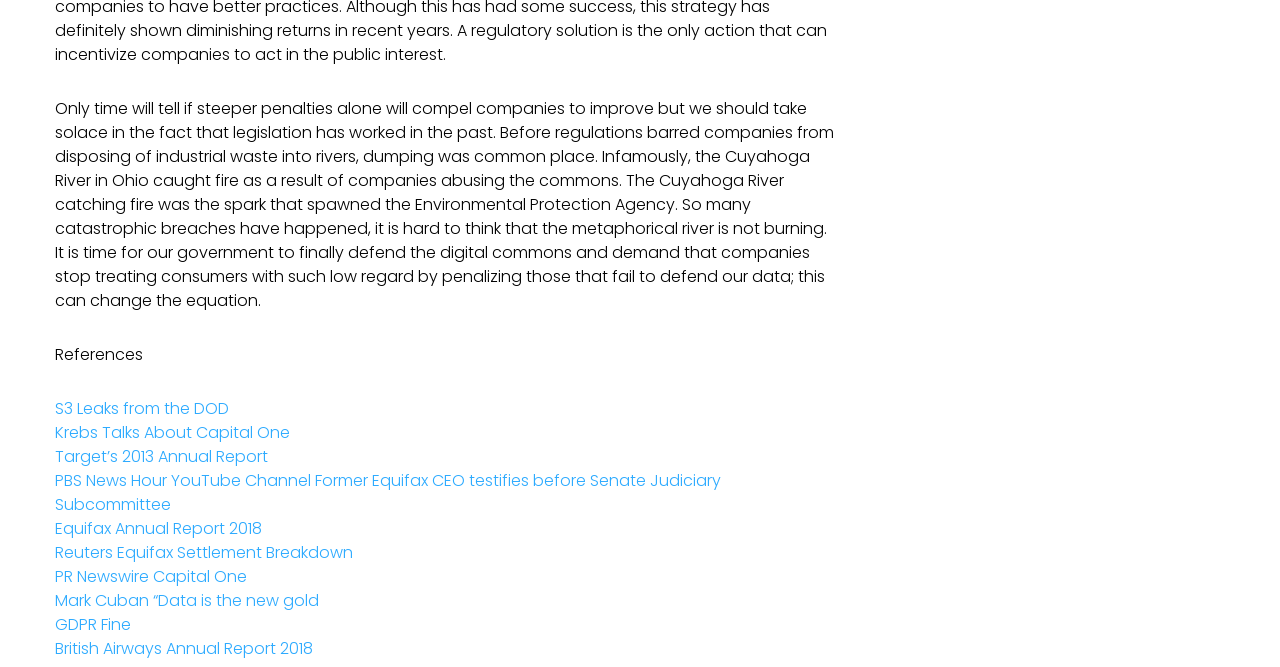Please provide a detailed answer to the question below based on the screenshot: 
What is the quote about data?

The quote 'Data is the new gold' is attributed to Mark Cuban, emphasizing the value of data in today's digital age.